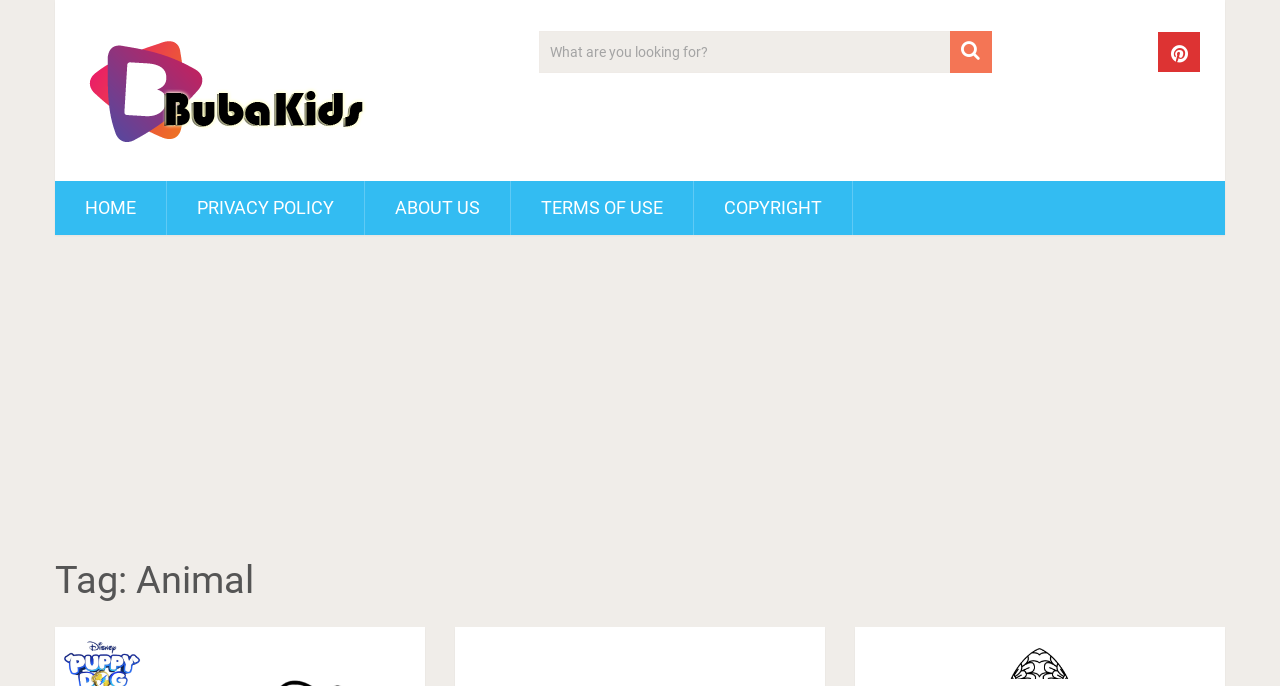Find the bounding box coordinates of the clickable area that will achieve the following instruction: "go to homepage".

[0.062, 0.044, 0.291, 0.222]